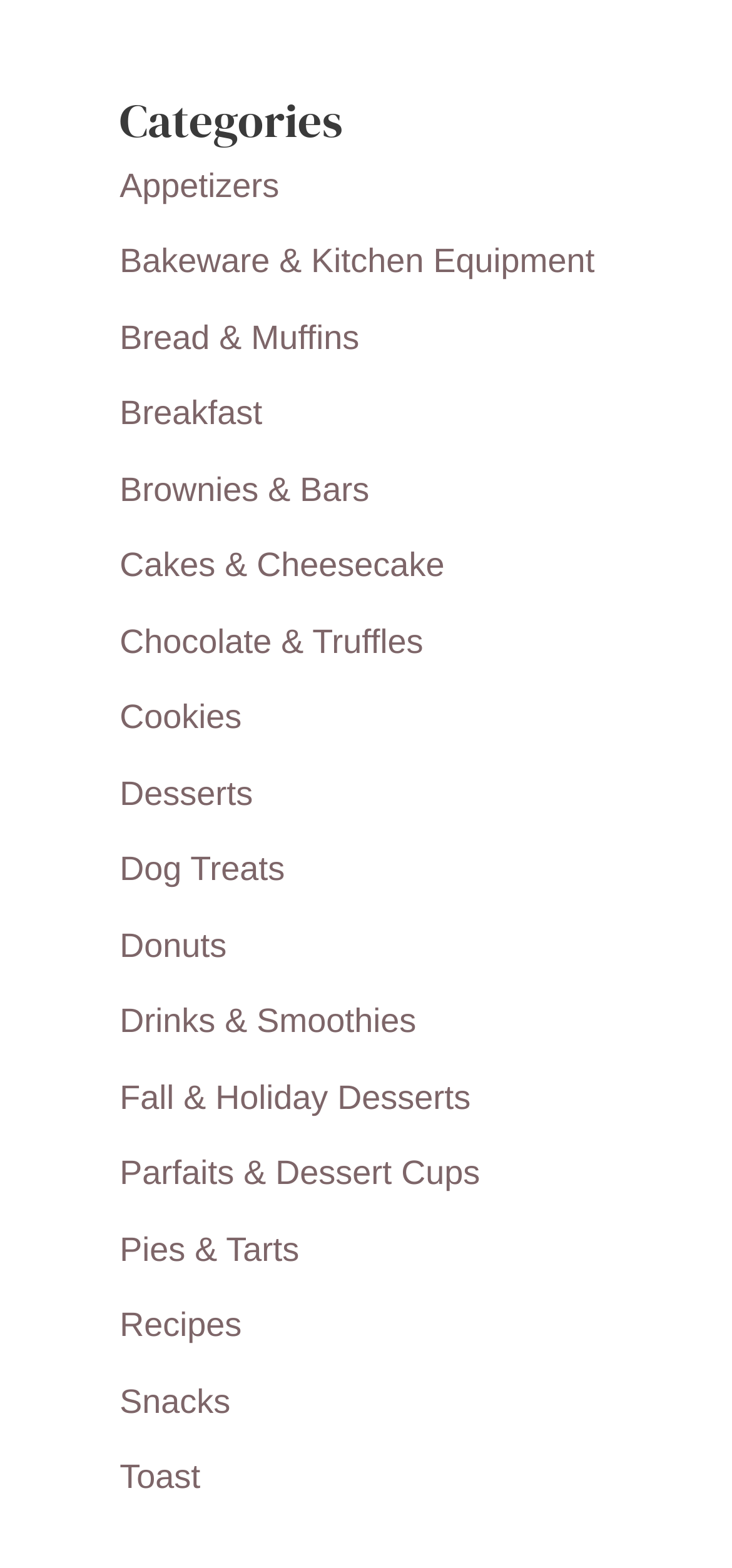What is the category that comes after 'Breakfast'?
Using the image as a reference, answer with just one word or a short phrase.

Brownies & Bars